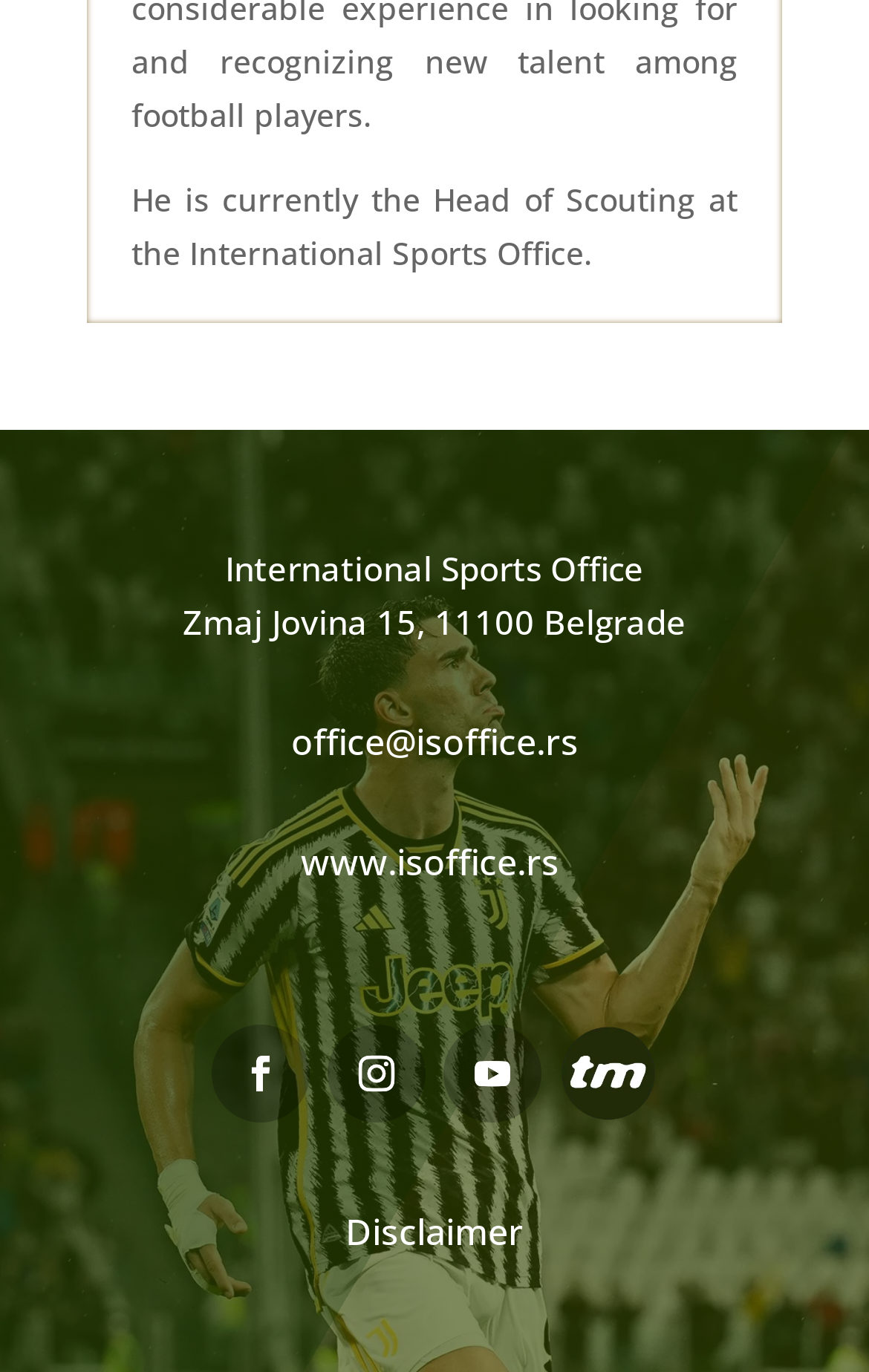Locate the bounding box coordinates of the element's region that should be clicked to carry out the following instruction: "Go to the office website". The coordinates need to be four float numbers between 0 and 1, i.e., [left, top, right, bottom].

[0.346, 0.61, 0.644, 0.646]